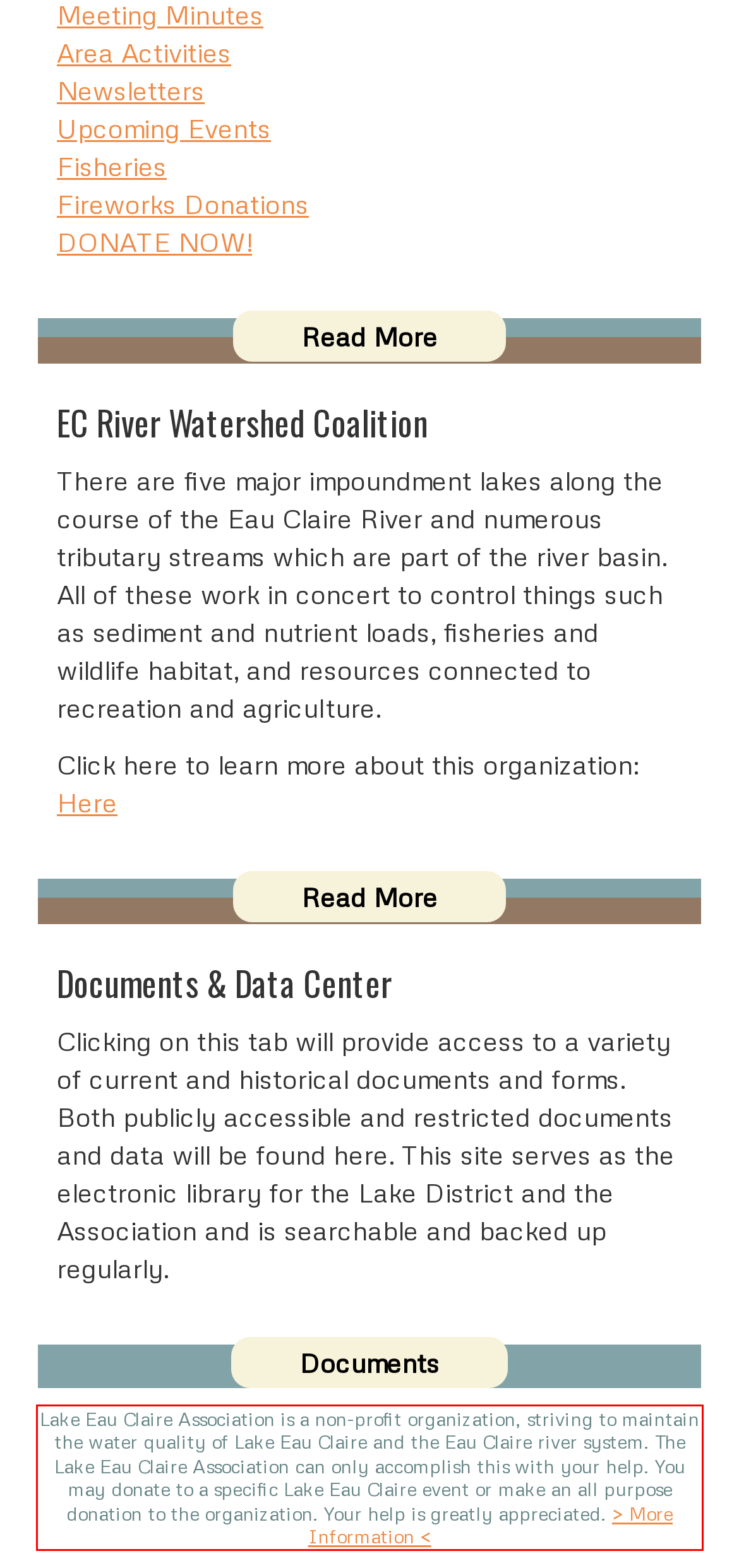Please identify the text within the red rectangular bounding box in the provided webpage screenshot.

Lake Eau Claire Association is a non-profit organization, striving to maintain the water quality of Lake Eau Claire and the Eau Claire river system. The Lake Eau Claire Association can only accomplish this with your help. You may donate to a specific Lake Eau Claire event or make an all purpose donation to the organization. Your help is greatly appreciated. > More Information <